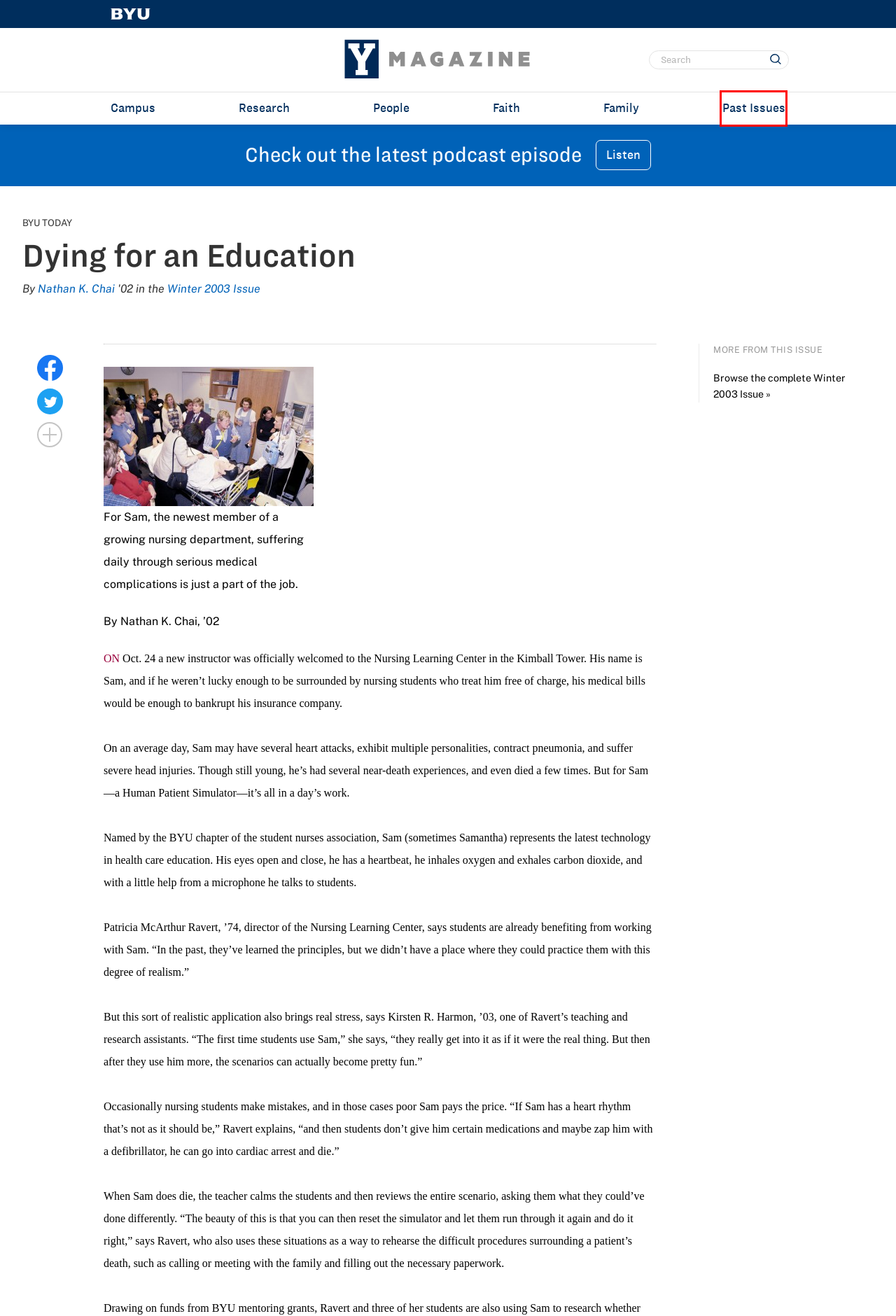You are presented with a screenshot of a webpage containing a red bounding box around a particular UI element. Select the best webpage description that matches the new webpage after clicking the element within the bounding box. Here are the candidates:
A. Home - BYU
B. Y Magazine - Brigham Young University
C. Listen to the Y Magazine Podcast
D. Flu Fighters: Cornering the Influenza Virus - Y Magazine
E. Update Your Information
F. Nathan K. Chai Archives - Y Magazine
G. The Stuff of Fluff - Y Magazine
H. Issues - Y Magazine

H